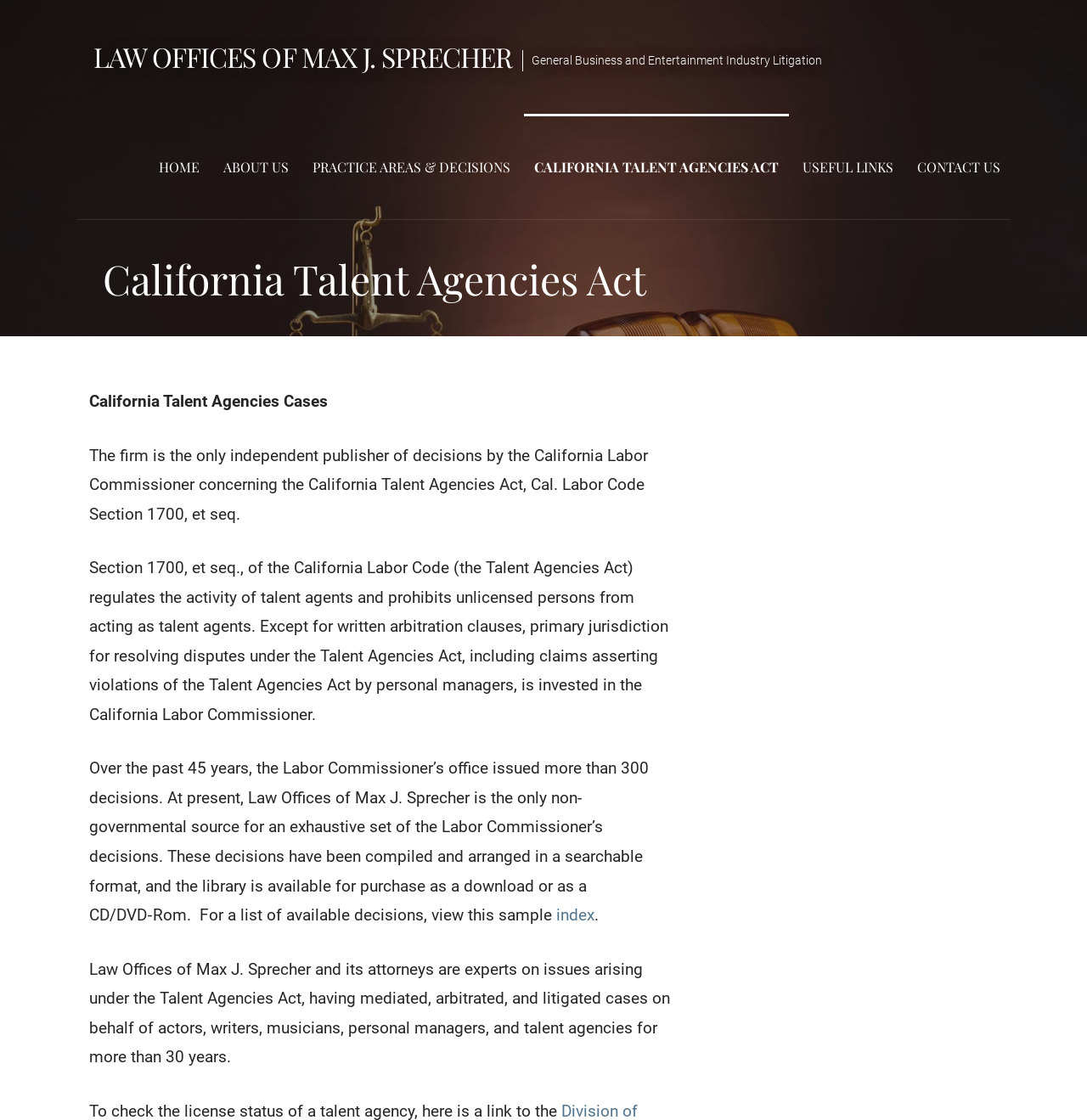Extract the bounding box coordinates for the UI element described as: "Practice Areas & Decisions".

[0.278, 0.101, 0.479, 0.196]